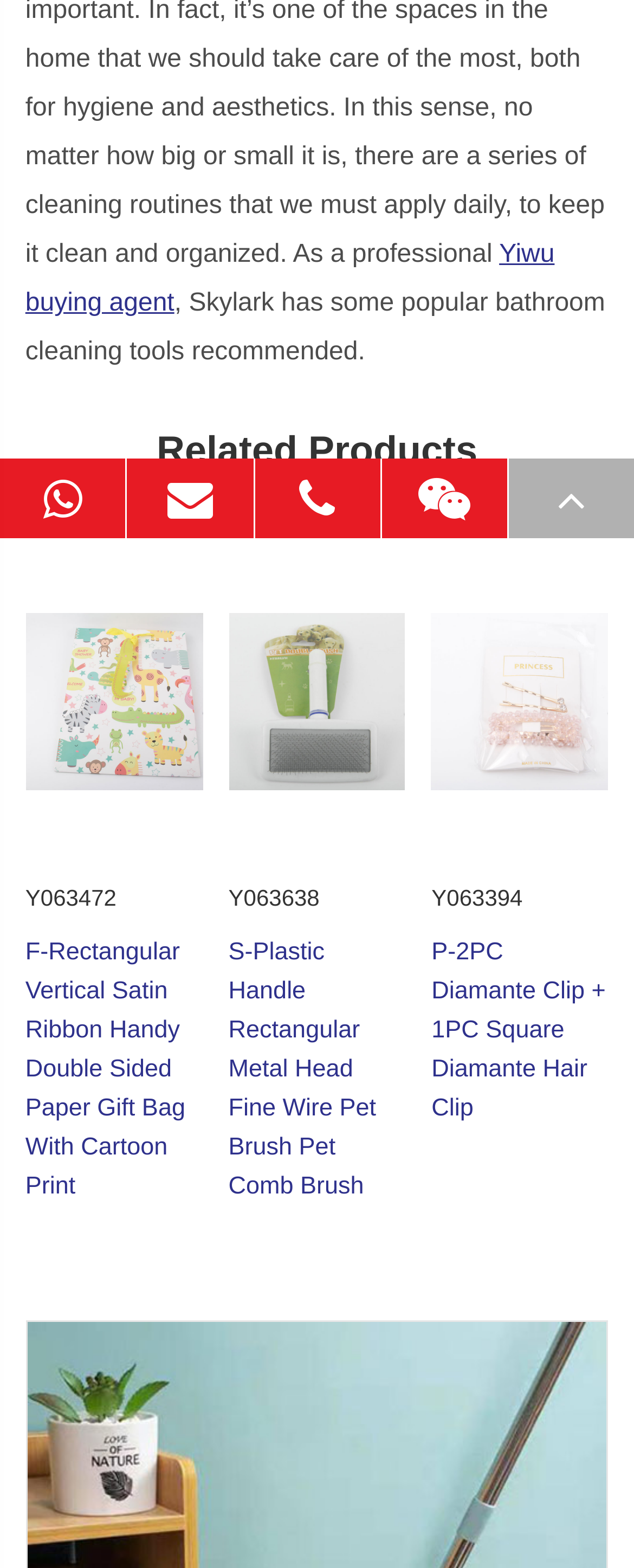Extract the bounding box coordinates for the described element: "parent_node: Y063394". The coordinates should be represented as four float numbers between 0 and 1: [left, top, right, bottom].

[0.681, 0.342, 0.96, 0.55]